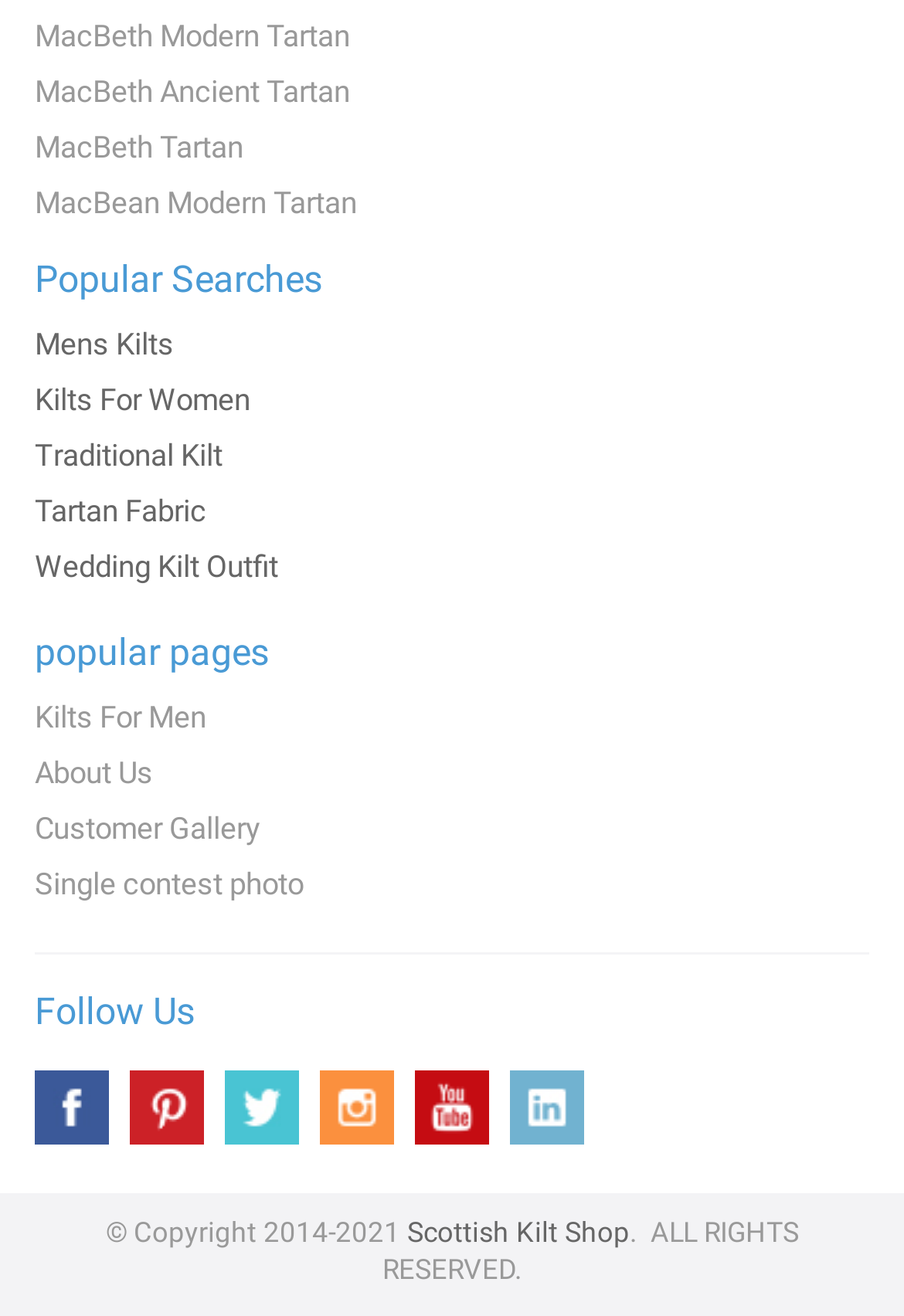Kindly respond to the following question with a single word or a brief phrase: 
What is the first popular search?

MacBeth Modern Tartan